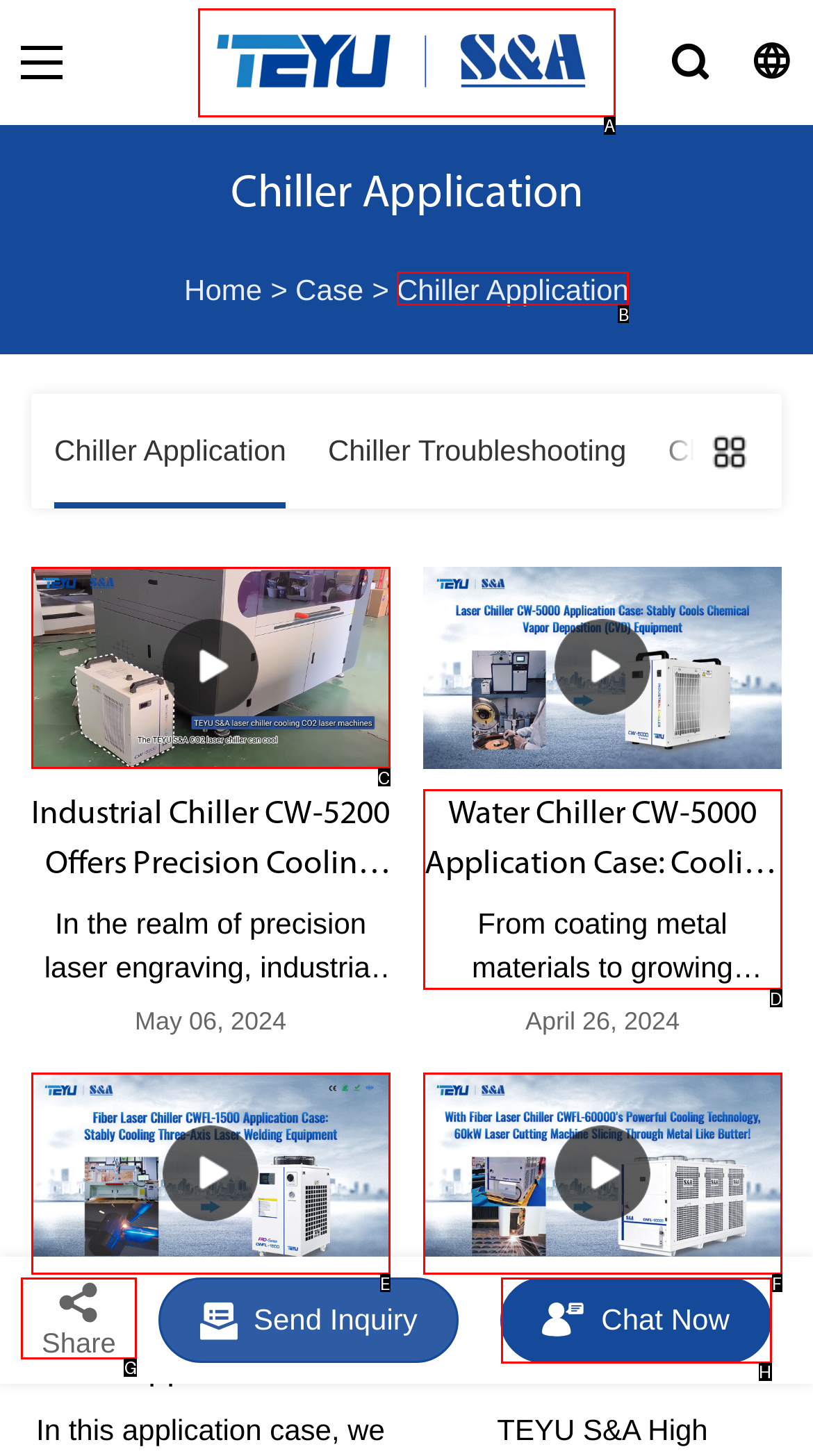Identify the letter that best matches this UI element description: alt="TEYU S&A Chiller"
Answer with the letter from the given options.

A